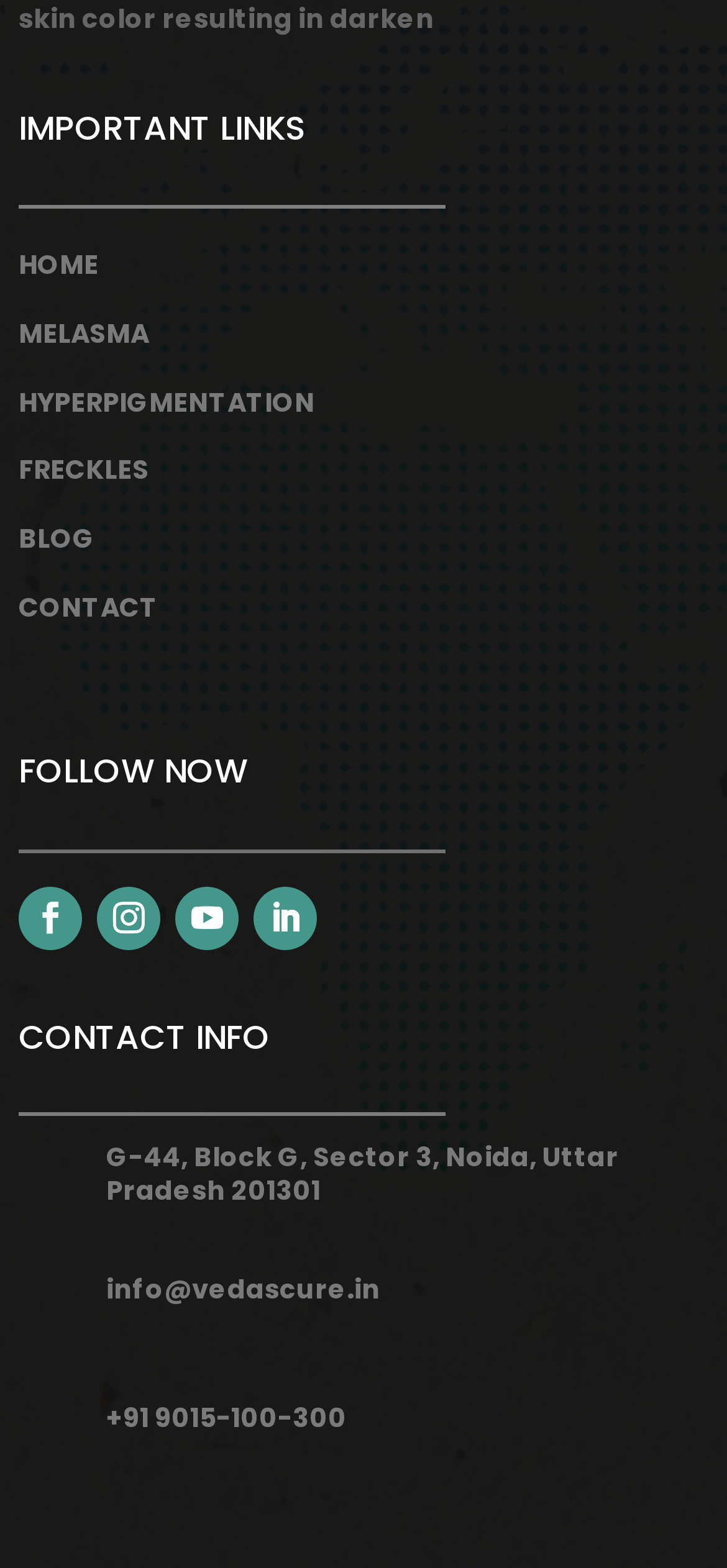Determine the bounding box coordinates for the area that should be clicked to carry out the following instruction: "go to home page".

[0.026, 0.157, 0.136, 0.181]